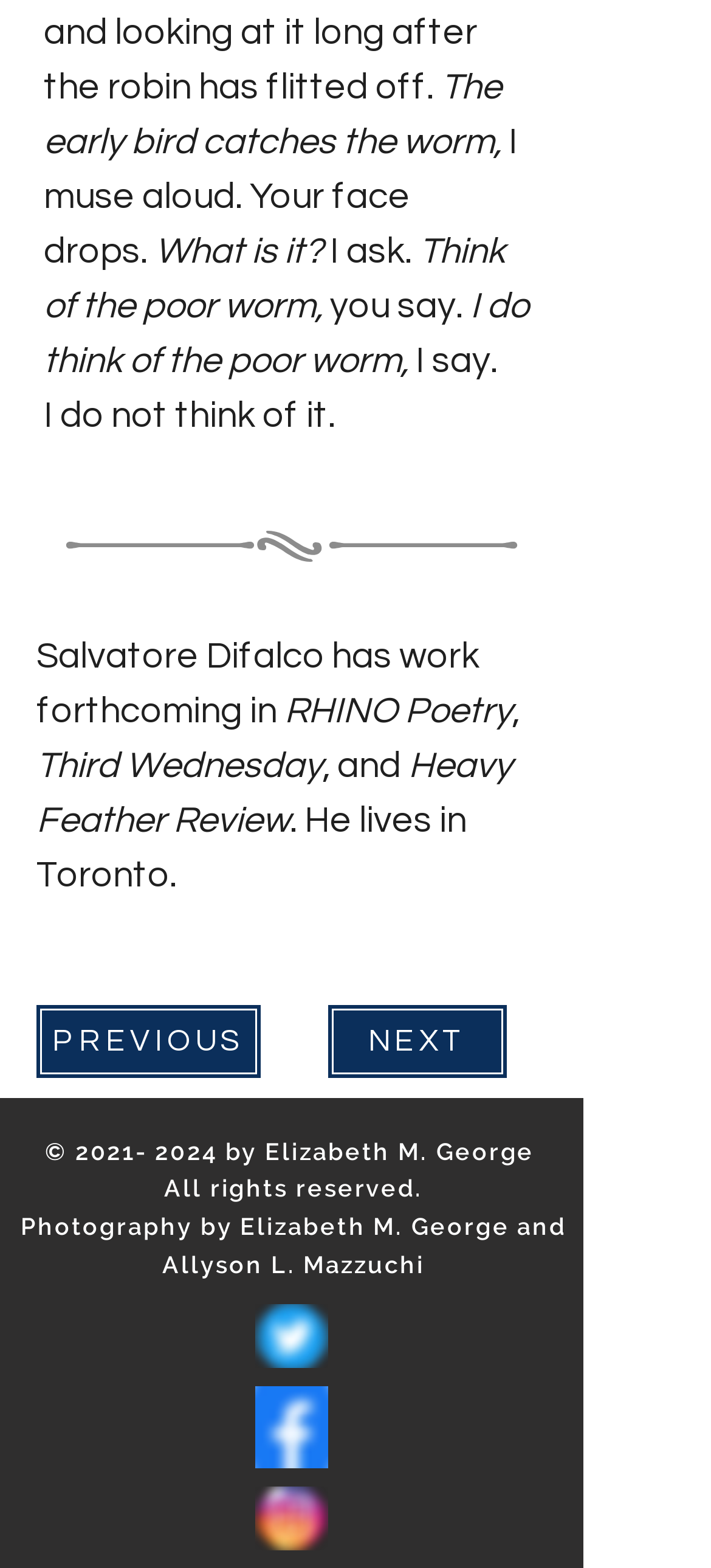What is the photographer's name?
Examine the image and provide an in-depth answer to the question.

The answer can be found in the second heading element, which states '© 2021- 2024 by Elizabeth M. George All rights reserved. Photography by Elizabeth M. George and Allyson L. Mazzuchi'. The photographers' names are specified as Elizabeth M. George and Allyson L. Mazzuchi.